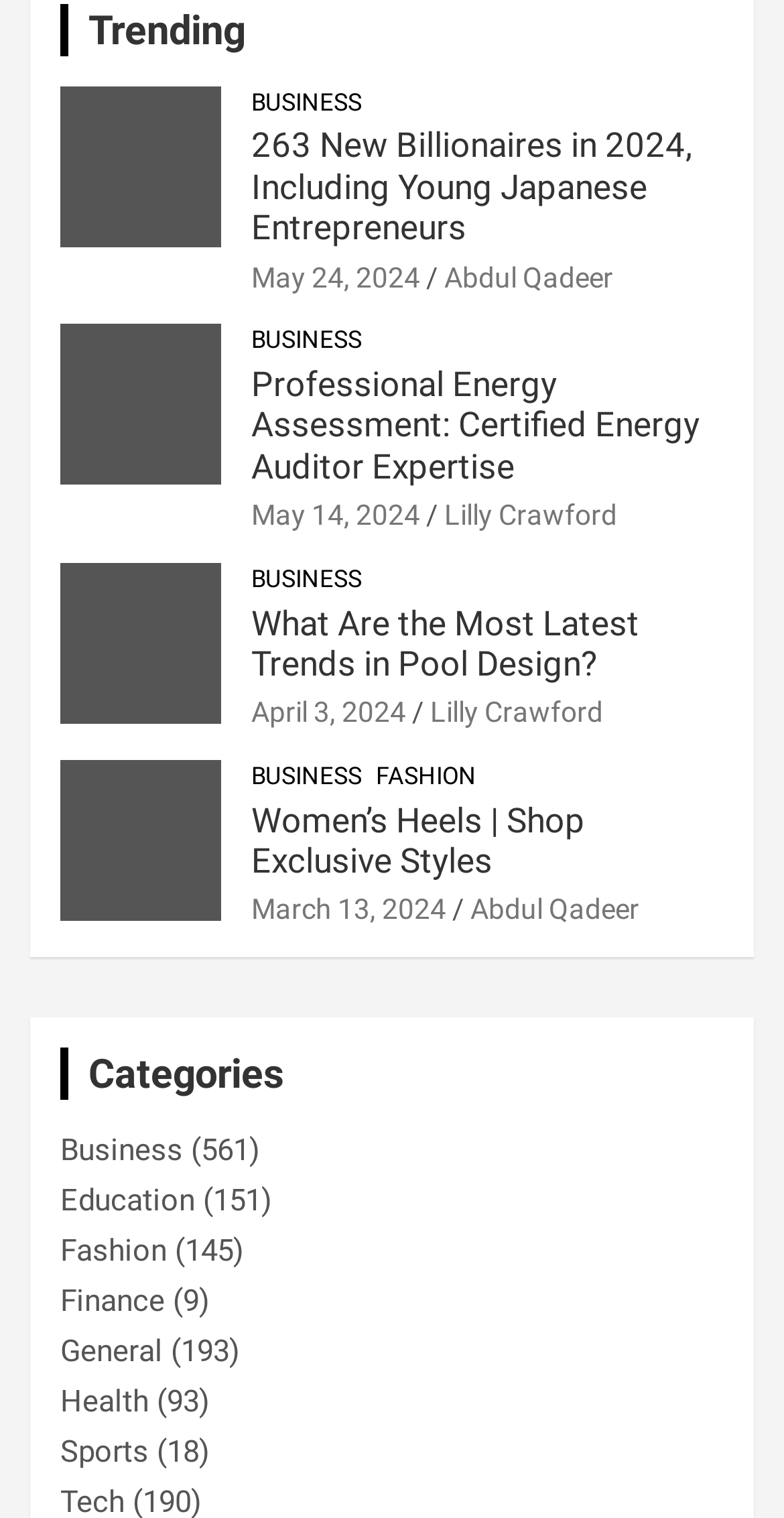Determine the bounding box coordinates of the region I should click to achieve the following instruction: "Read the article '263 New Billionaires in 2024, Including Young Japanese Entrepreneurs'". Ensure the bounding box coordinates are four float numbers between 0 and 1, i.e., [left, top, right, bottom].

[0.321, 0.083, 0.882, 0.163]